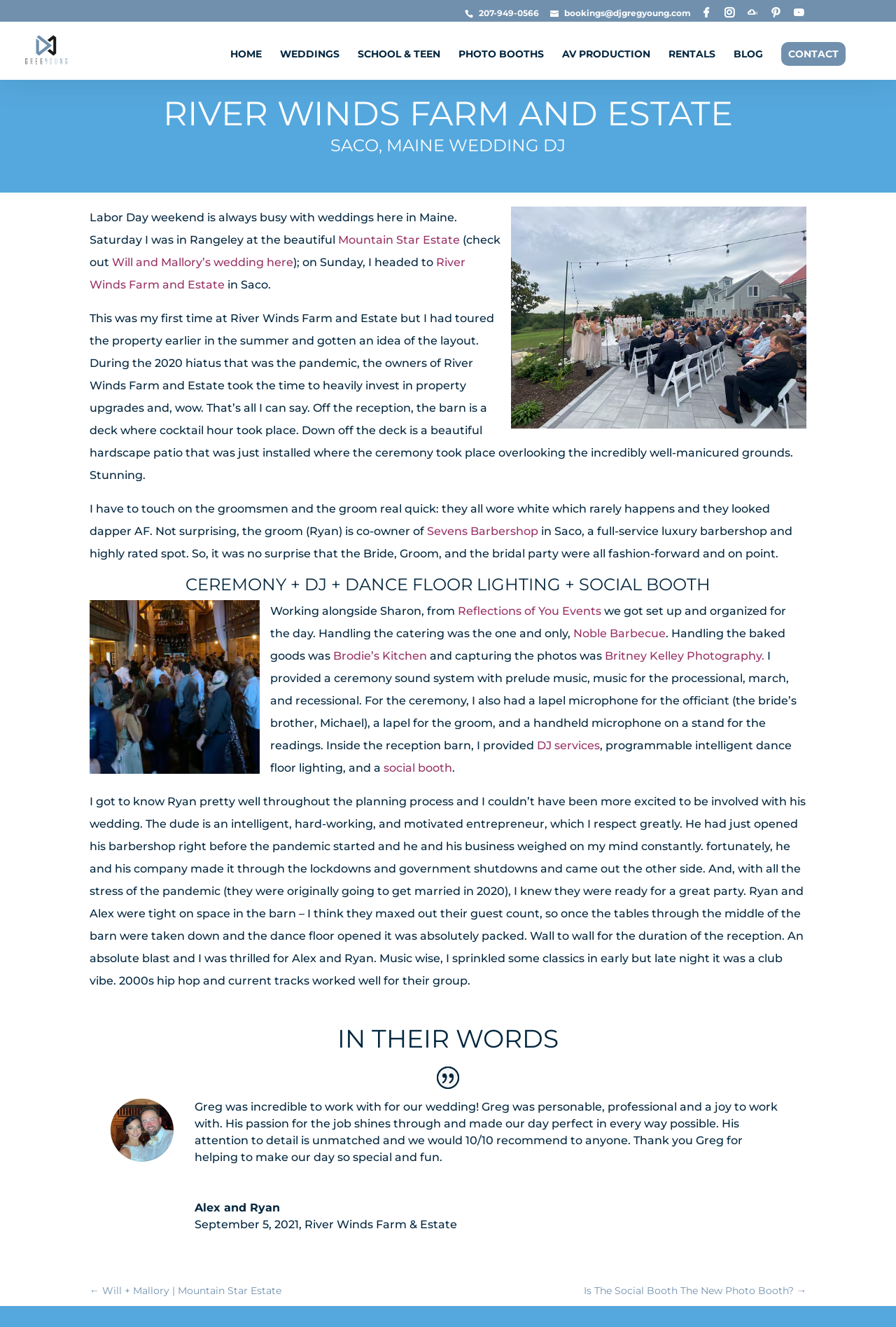What is the name of the groom's barbershop?
Utilize the information in the image to give a detailed answer to the question.

I found the answer by reading the text 'the groom (Ryan) is co-owner of Sevens Barbershop' in the paragraph describing the wedding.